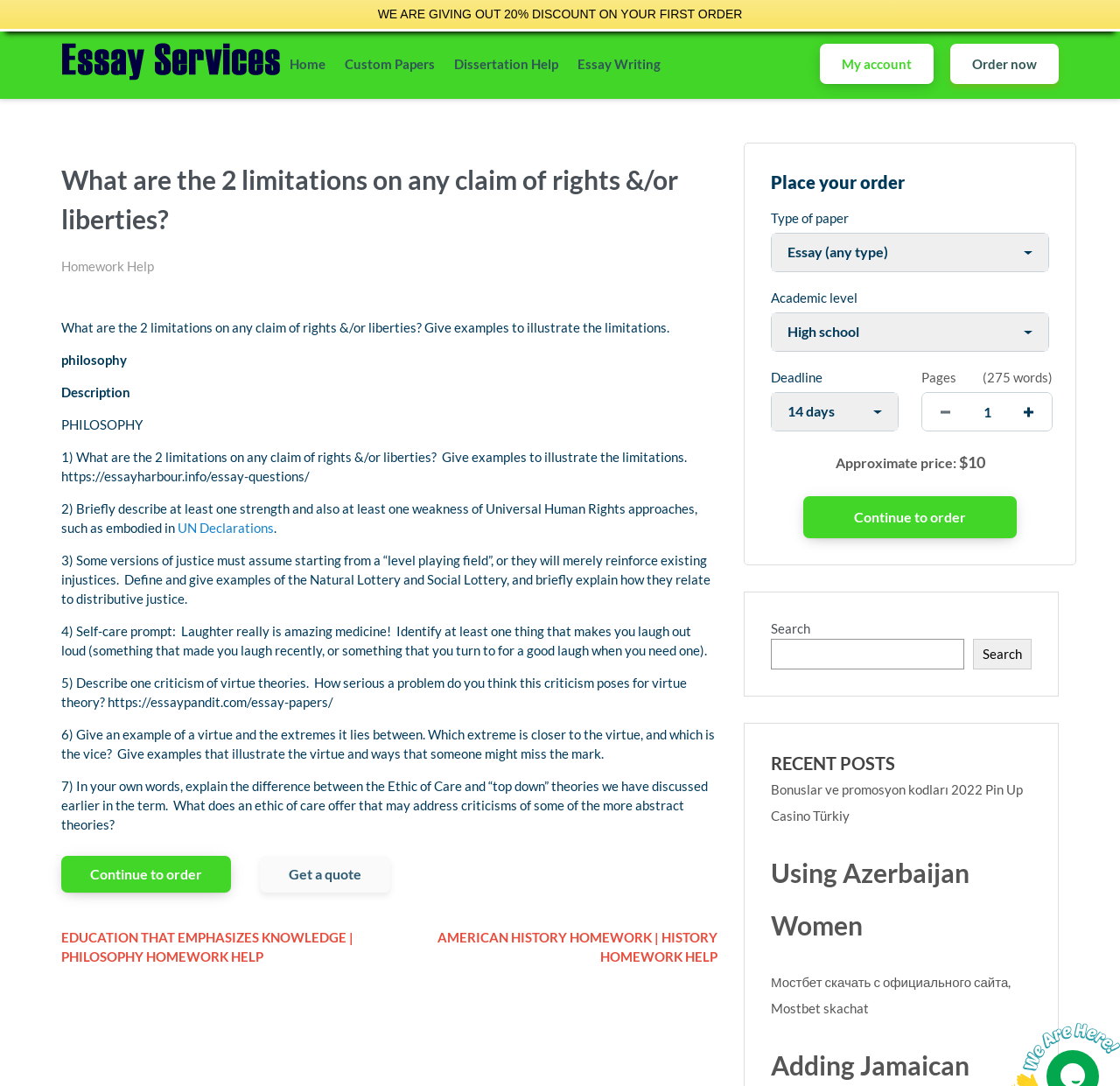Please identify the bounding box coordinates of the element's region that needs to be clicked to fulfill the following instruction: "Search for a keyword in the search box". The bounding box coordinates should consist of four float numbers between 0 and 1, i.e., [left, top, right, bottom].

[0.688, 0.588, 0.861, 0.616]